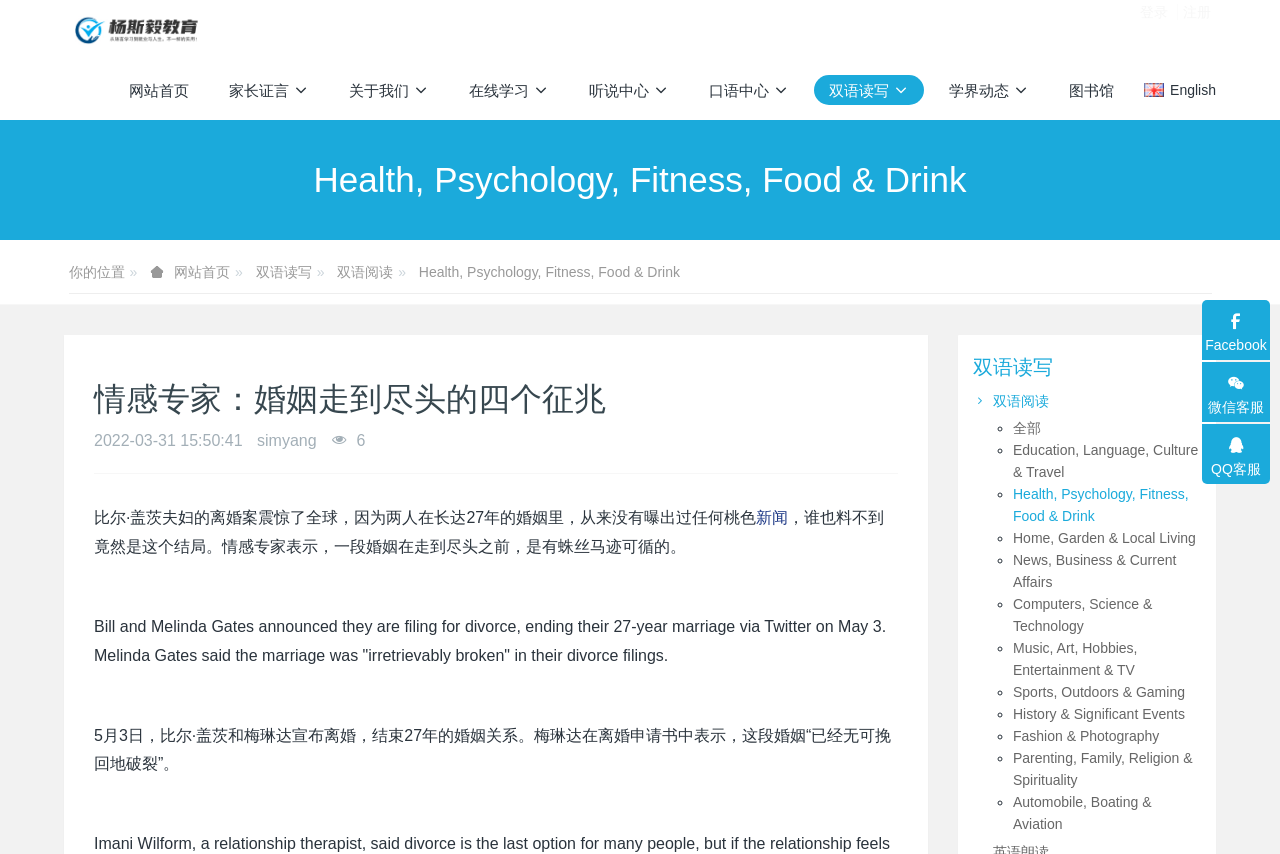Respond to the following question with a brief word or phrase:
What is the category of the article?

Health, Psychology, Fitness, Food & Drink